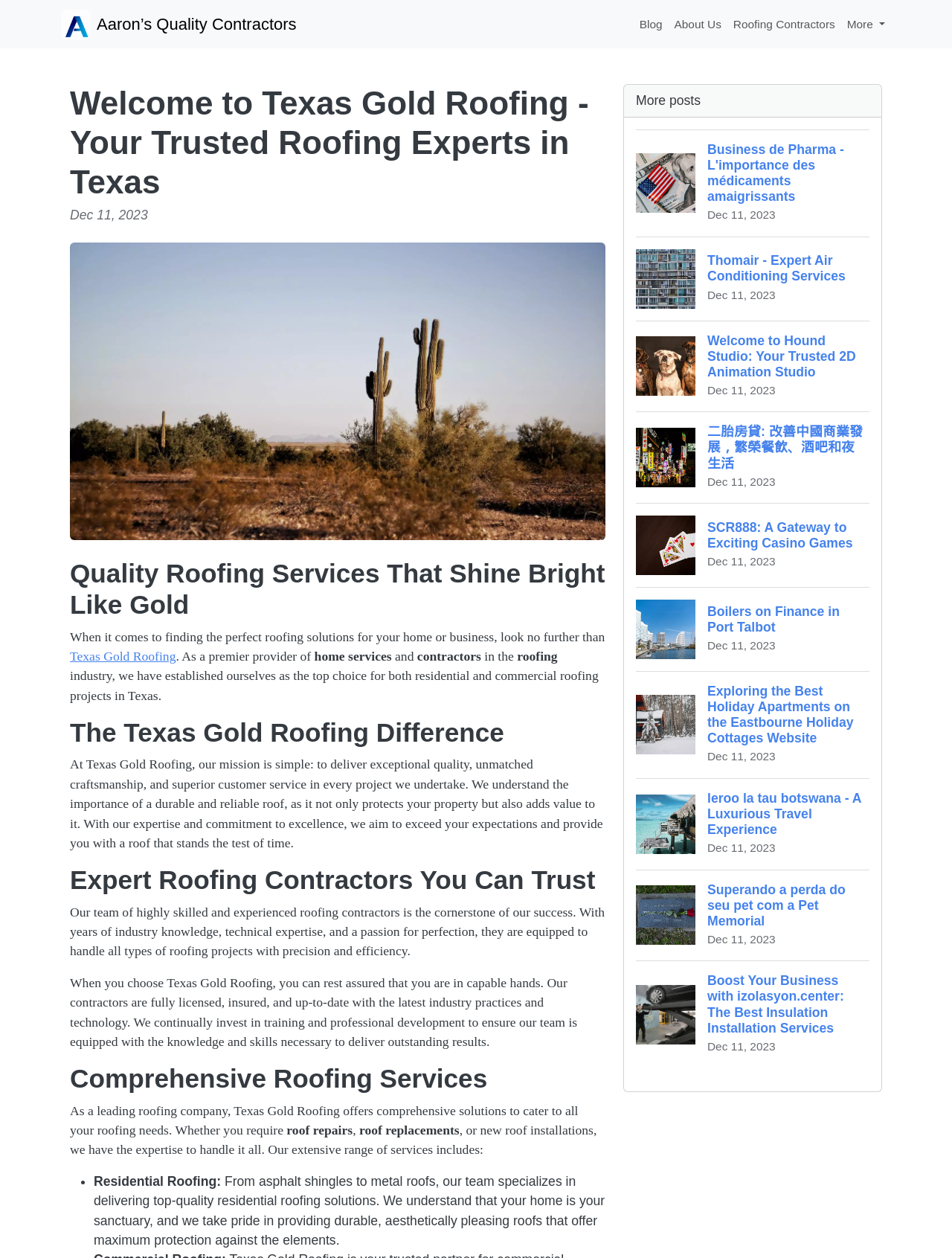Determine the bounding box for the described UI element: "More".

[0.883, 0.008, 0.936, 0.031]